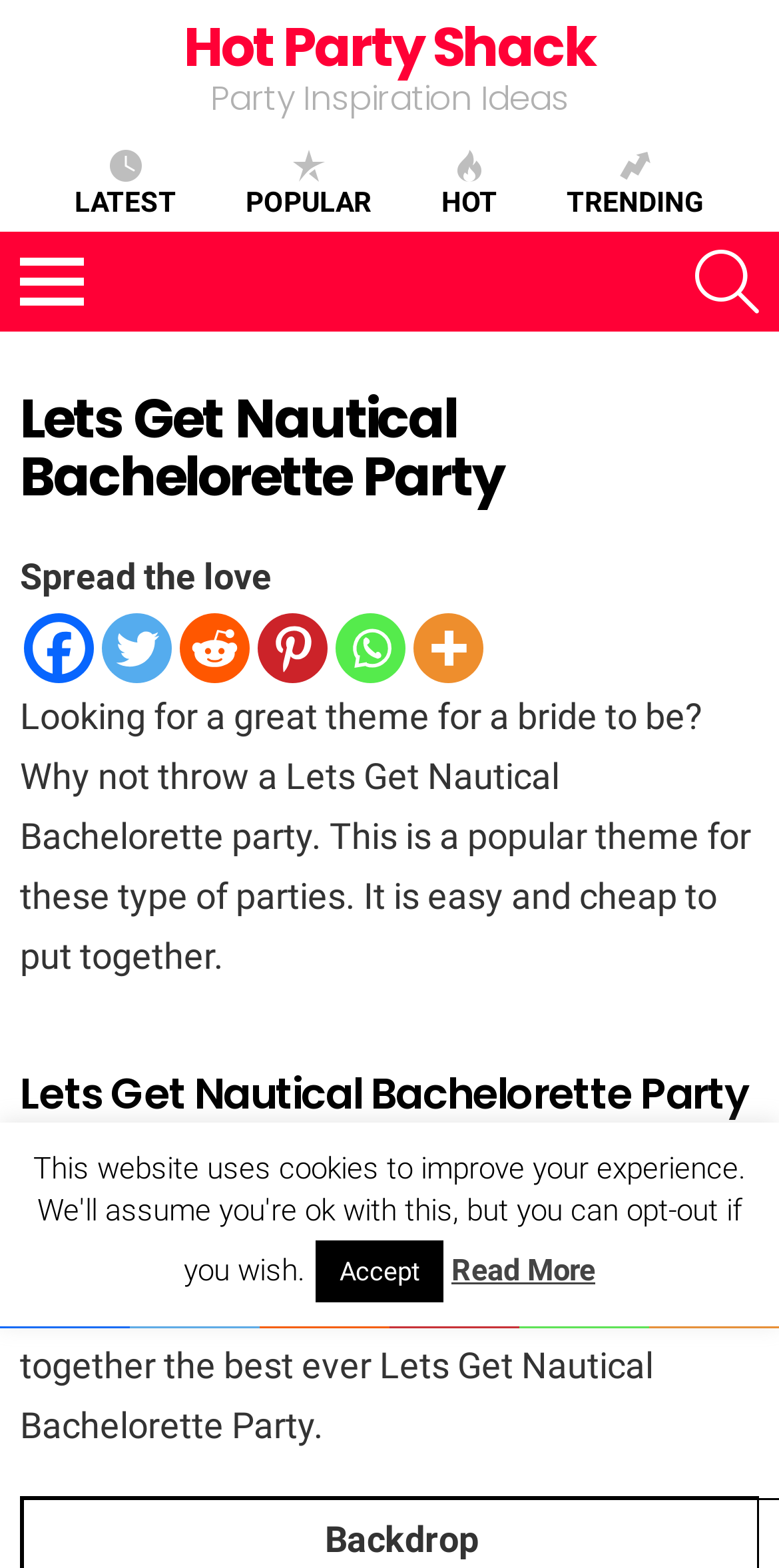Determine the bounding box coordinates for the area you should click to complete the following instruction: "Share on Facebook".

[0.031, 0.391, 0.121, 0.435]